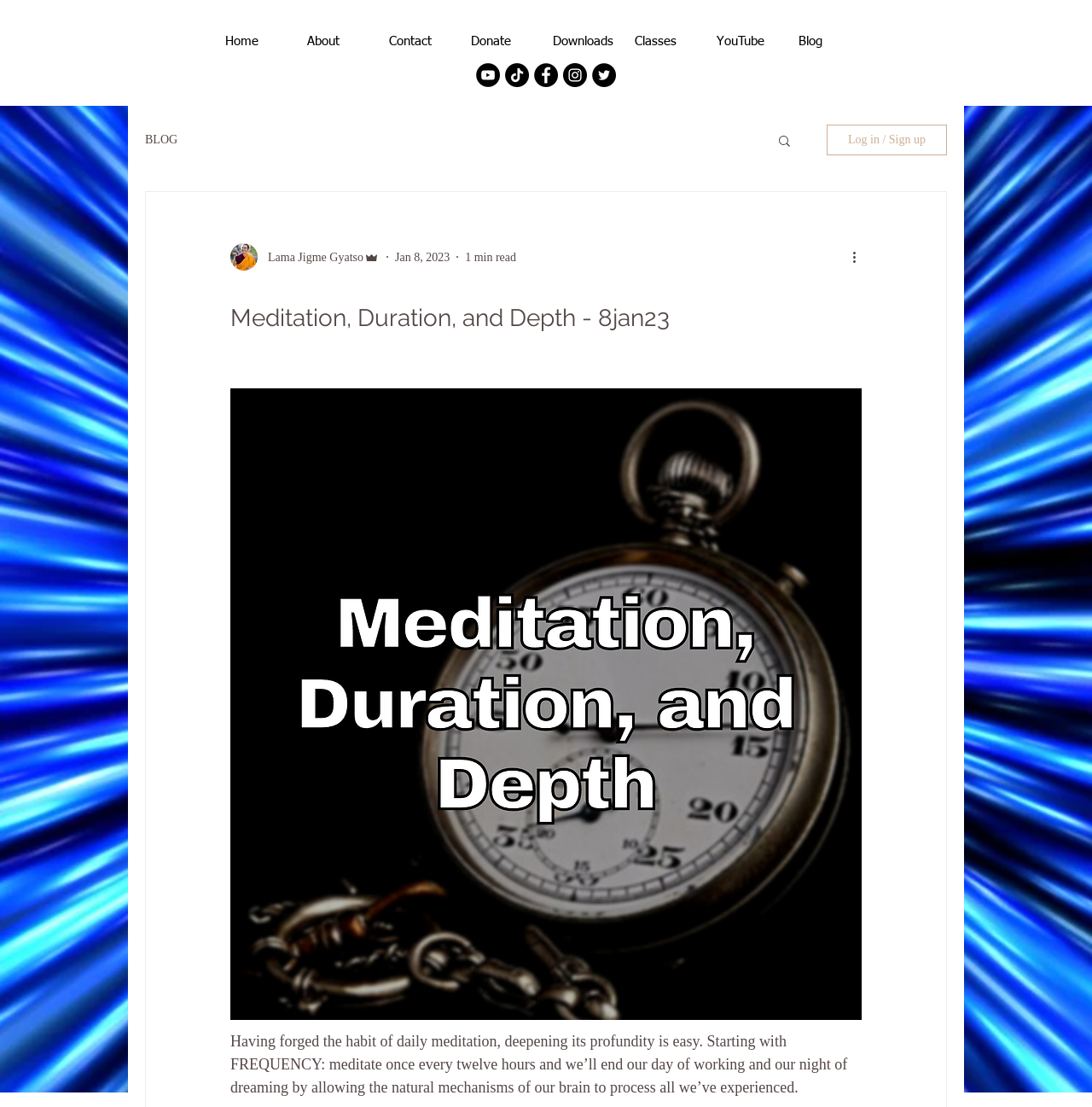Please use the details from the image to answer the following question comprehensively:
How many social media links are there?

I counted the number of social media links in the Social Bar section, which includes YouTube, TikTok, Facebook, Instagram, and Twitter.